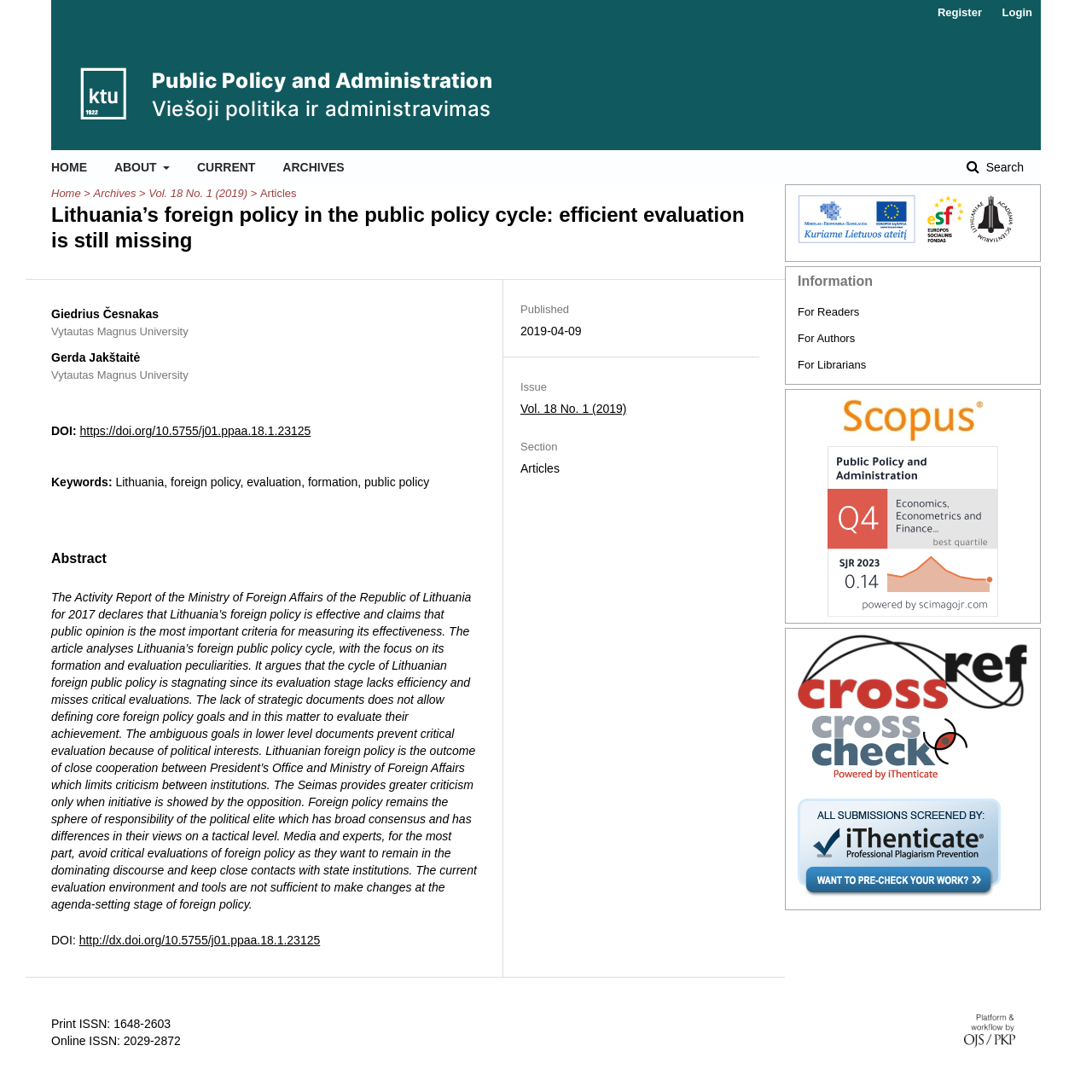Could you highlight the region that needs to be clicked to execute the instruction: "Search for articles"?

[0.811, 0.138, 0.953, 0.169]